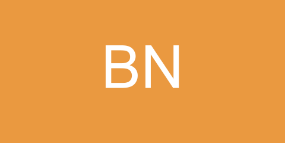Provide a comprehensive description of the image.

The image titled "Image not available" features a background in an orange hue, with the letters "BN" prominently displayed in white. This image is associated with an article discussing the "Shred Betty Juicy IPA" from Gage Roads Brew Co, dated March 11, 2024. The article may provide insights into the beer, its flavor profile, or other related news about the brewery. The use of a placeholder image suggests that the actual visual content related to this beer is currently unavailable.